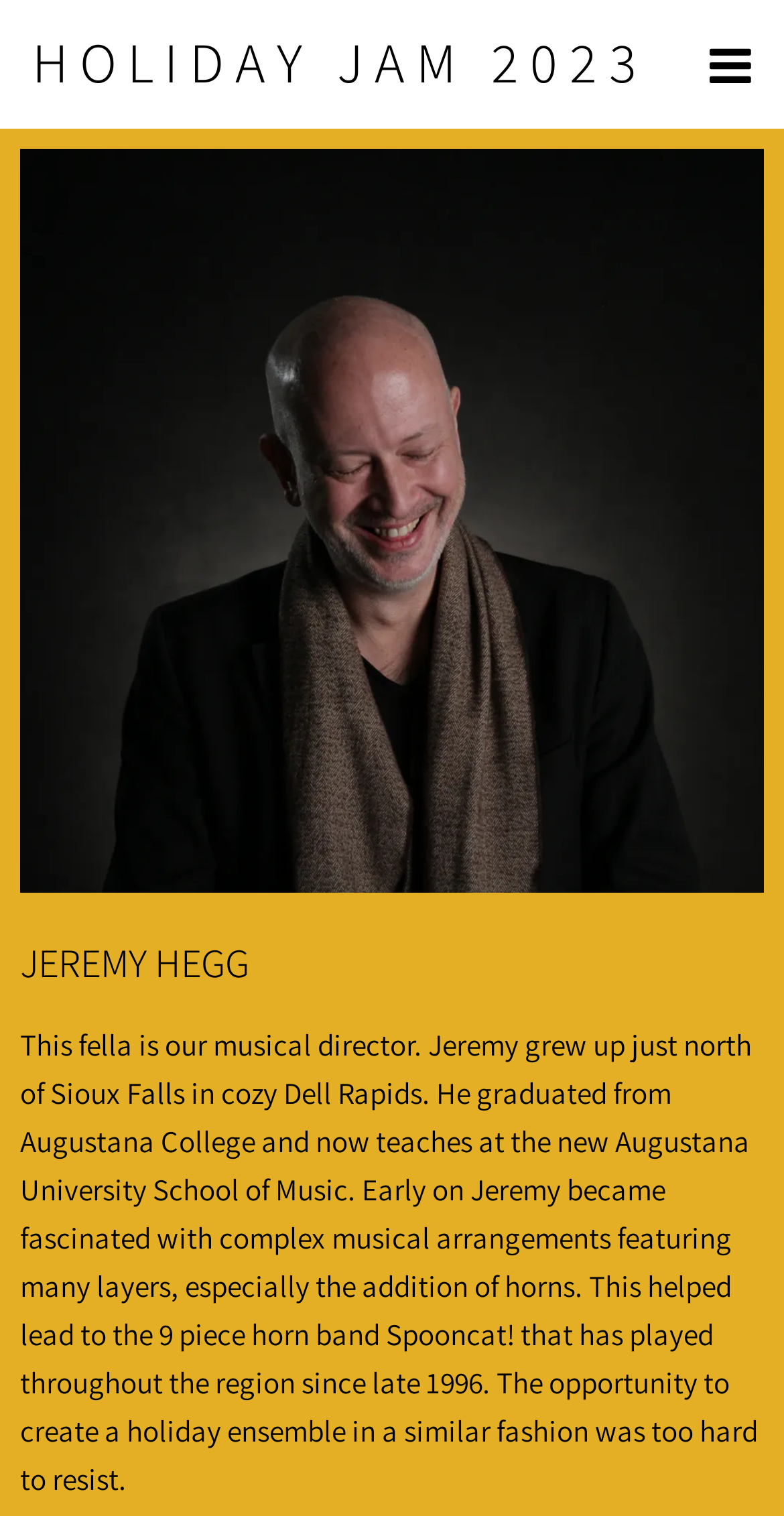Identify and provide the text of the main header on the webpage.

HOLIDAY JAM 2023